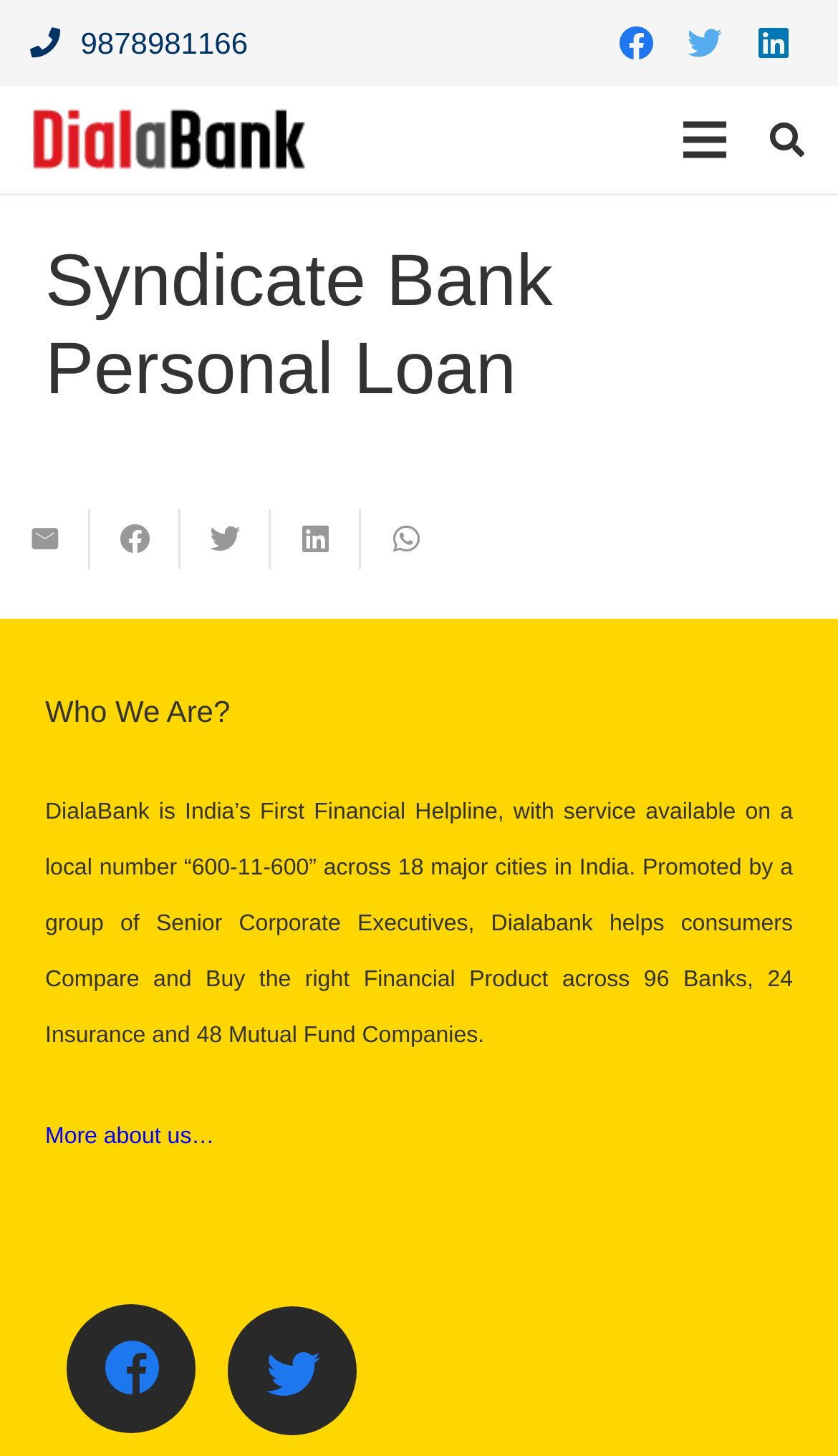What is the purpose of DialaBank?
Respond to the question with a single word or phrase according to the image.

Financial Helpline